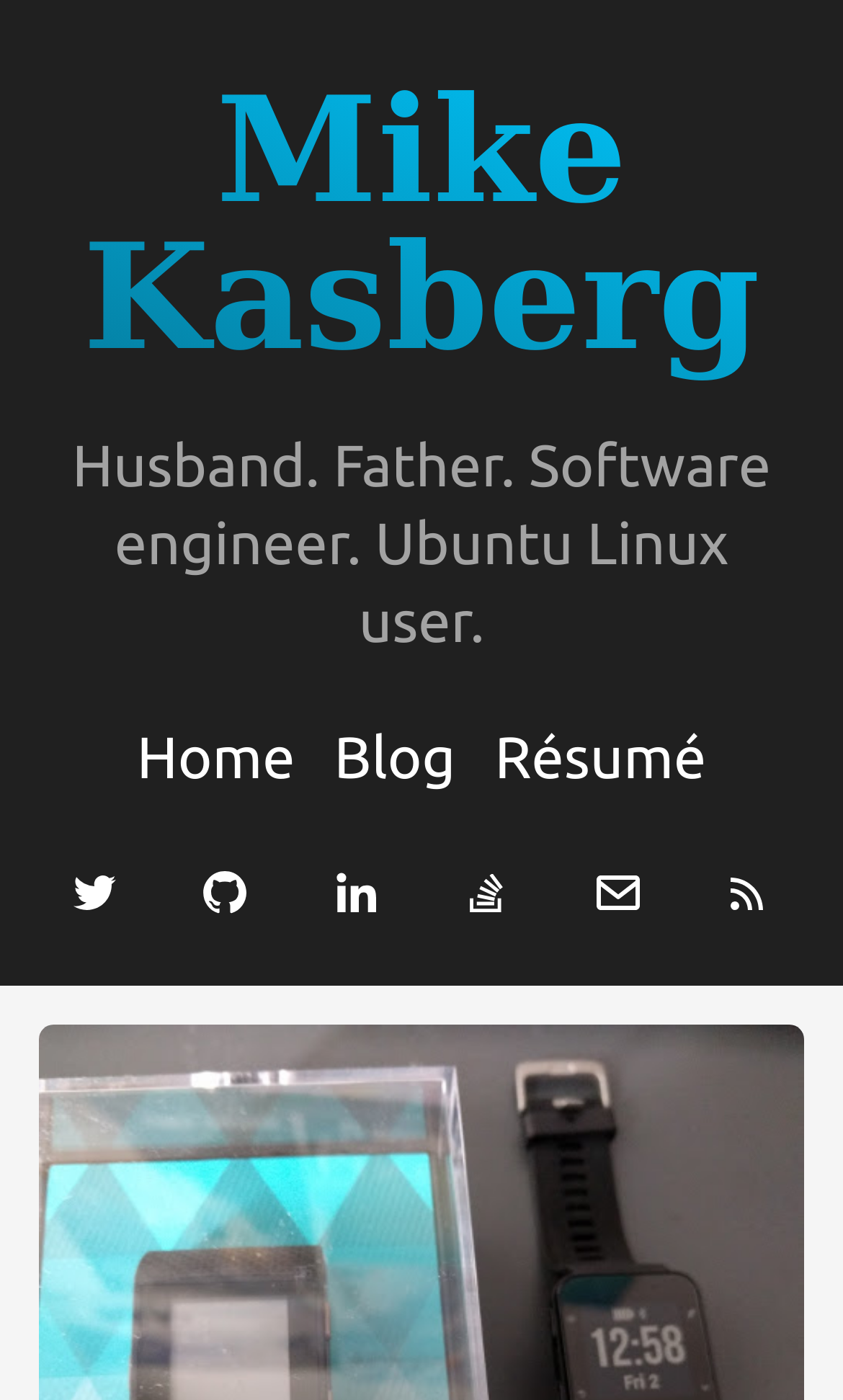Please locate the bounding box coordinates for the element that should be clicked to achieve the following instruction: "visit GitHub page". Ensure the coordinates are given as four float numbers between 0 and 1, i.e., [left, top, right, bottom].

[0.225, 0.611, 0.309, 0.662]